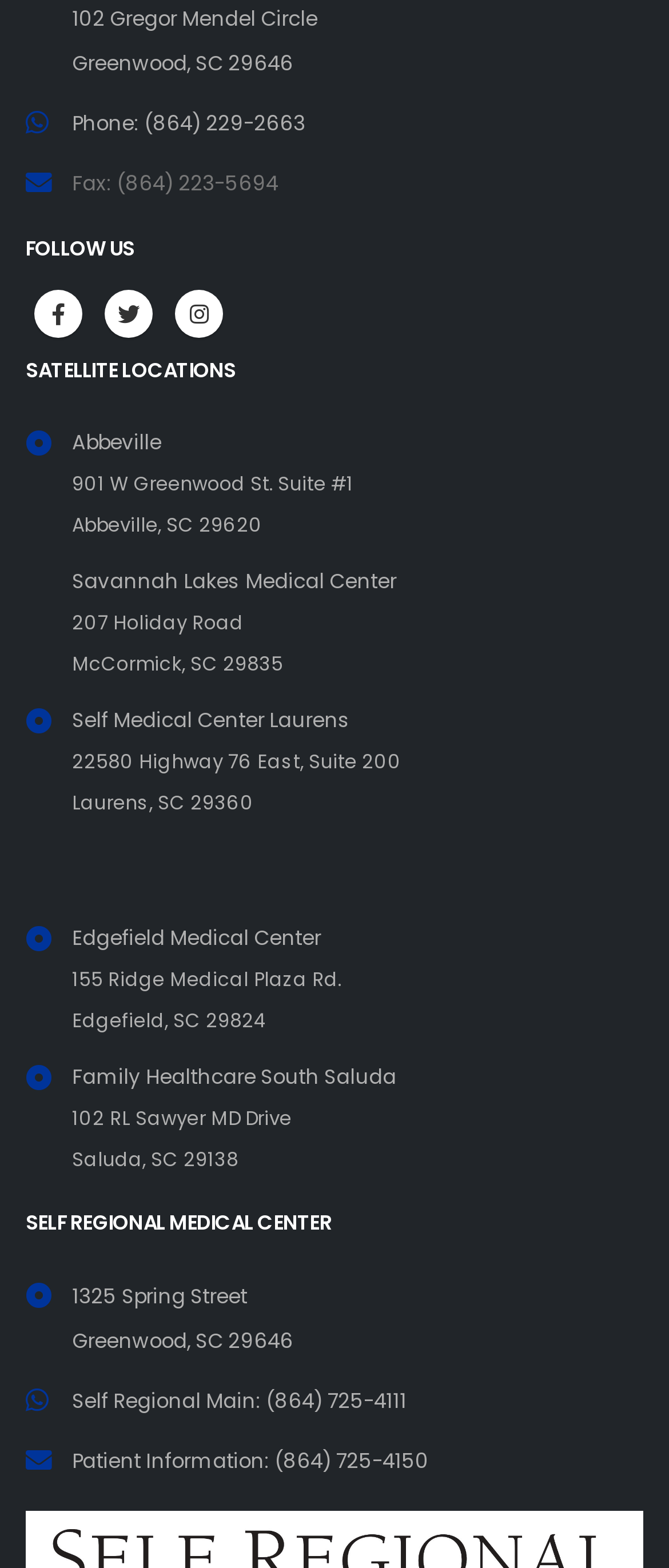Determine the bounding box coordinates for the area that needs to be clicked to fulfill this task: "Contact Self Regional Main". The coordinates must be given as four float numbers between 0 and 1, i.e., [left, top, right, bottom].

[0.108, 0.885, 0.608, 0.902]